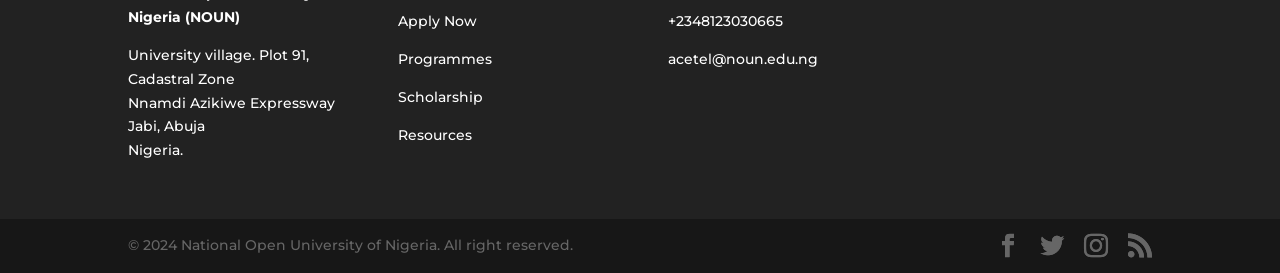Determine the bounding box coordinates for the UI element described. Format the coordinates as (top-left x, top-left y, bottom-right x, bottom-right y) and ensure all values are between 0 and 1. Element description: +2348123030665

[0.522, 0.045, 0.612, 0.111]